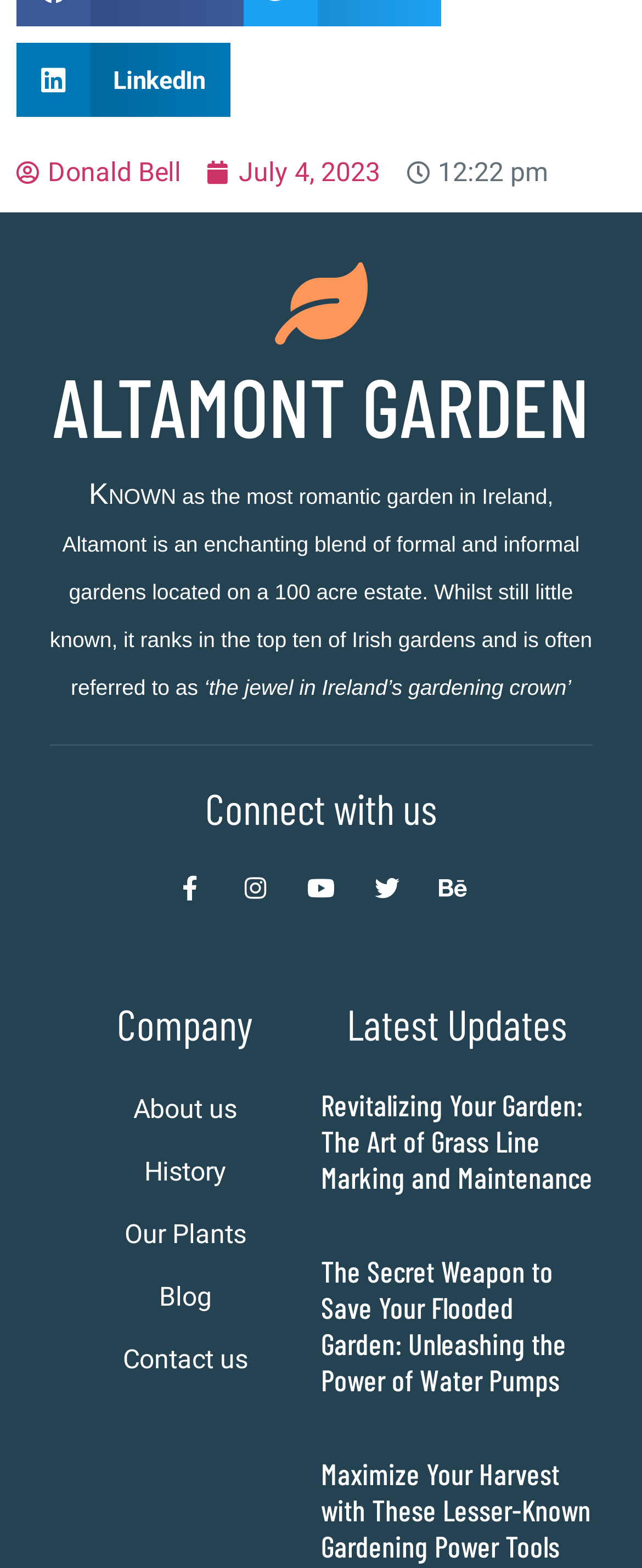Based on the element description: "History", identify the UI element and provide its bounding box coordinates. Use four float numbers between 0 and 1, [left, top, right, bottom].

[0.077, 0.733, 0.5, 0.762]